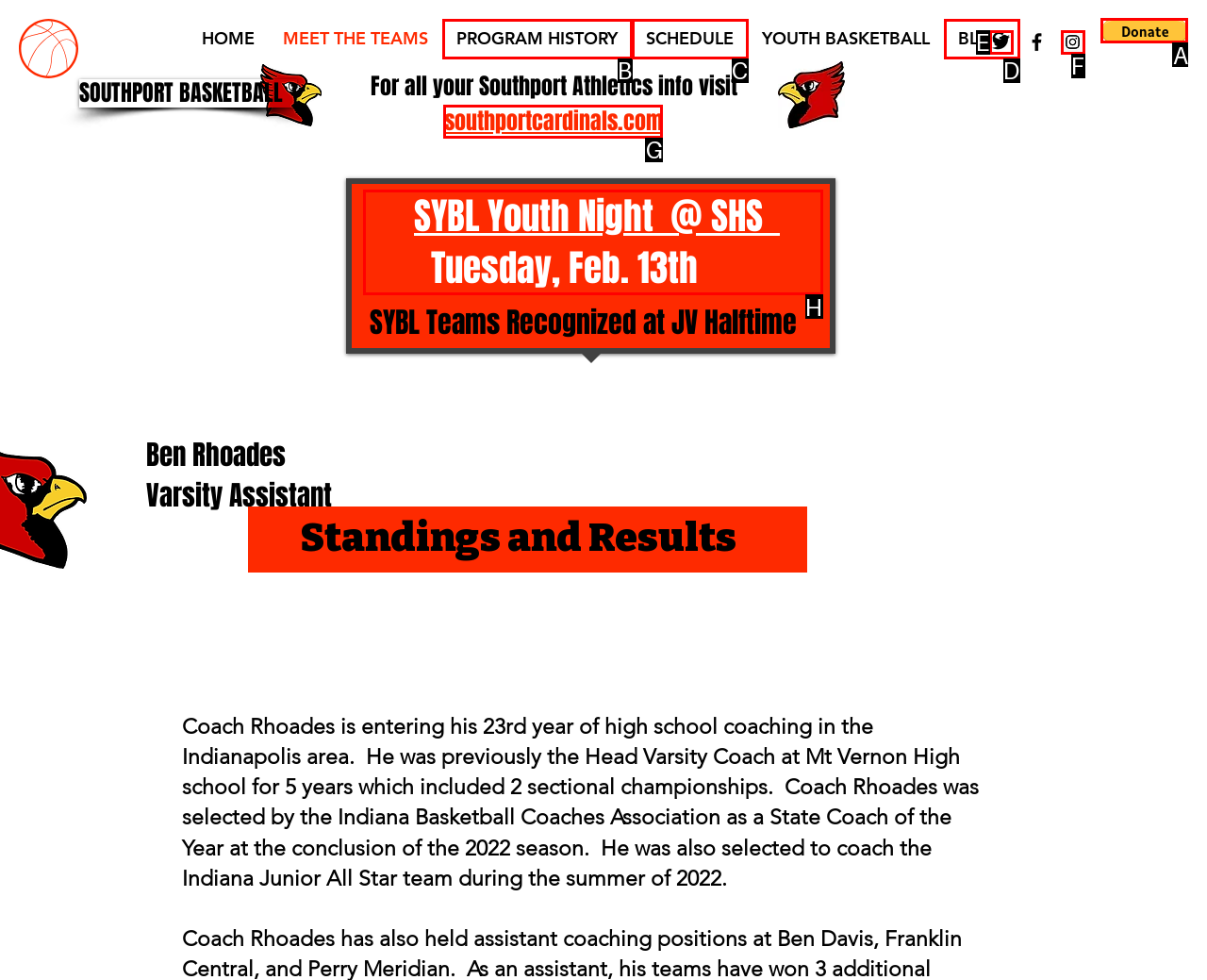Tell me the letter of the UI element to click in order to accomplish the following task: Donate via PayPal
Answer with the letter of the chosen option from the given choices directly.

A